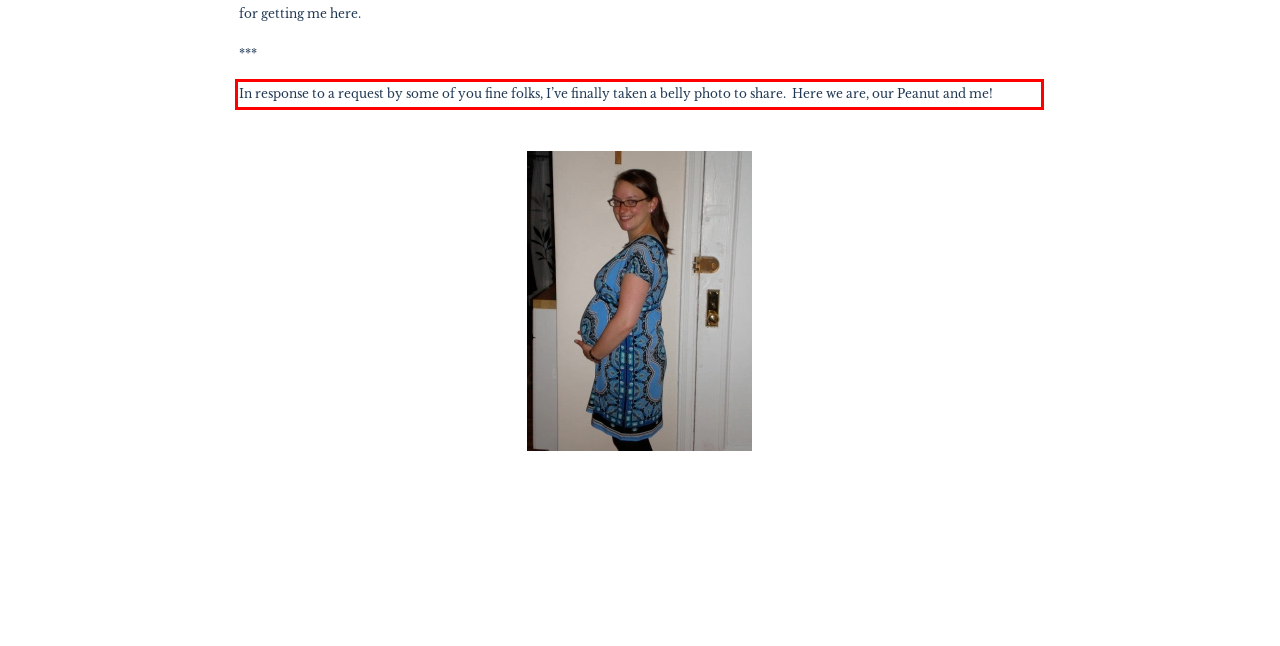You are given a screenshot showing a webpage with a red bounding box. Perform OCR to capture the text within the red bounding box.

In response to a request by some of you fine folks, I’ve finally taken a belly photo to share. Here we are, our Peanut and me!